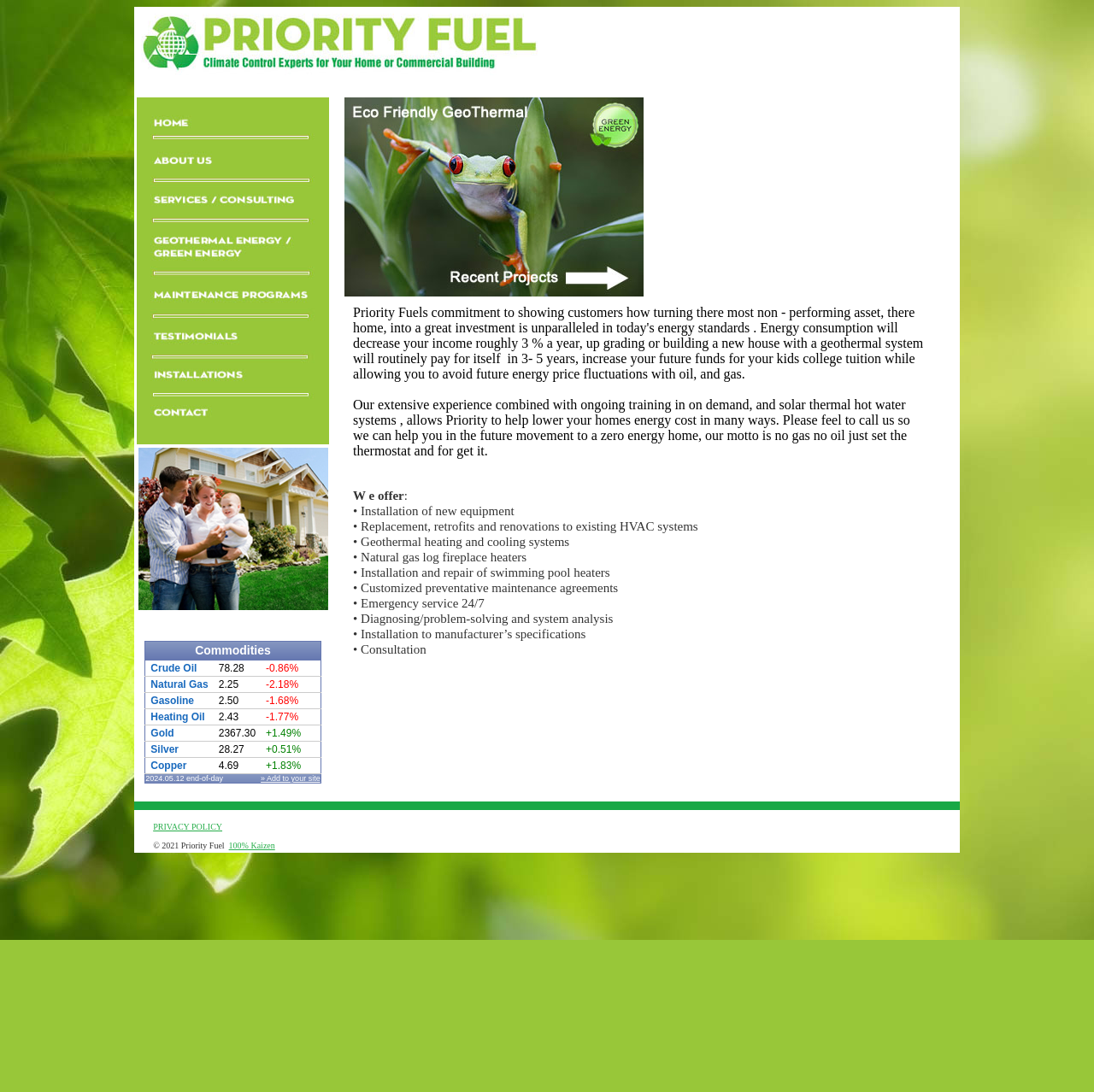Determine the coordinates of the bounding box that should be clicked to complete the instruction: "Click the link to add to your site". The coordinates should be represented by four float numbers between 0 and 1: [left, top, right, bottom].

[0.238, 0.709, 0.293, 0.717]